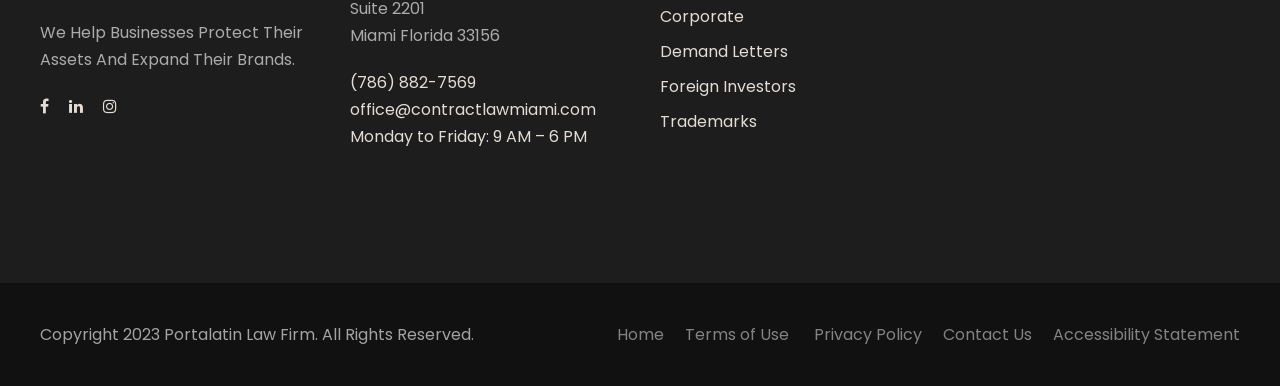Point out the bounding box coordinates of the section to click in order to follow this instruction: "Call the office".

[0.273, 0.184, 0.372, 0.243]